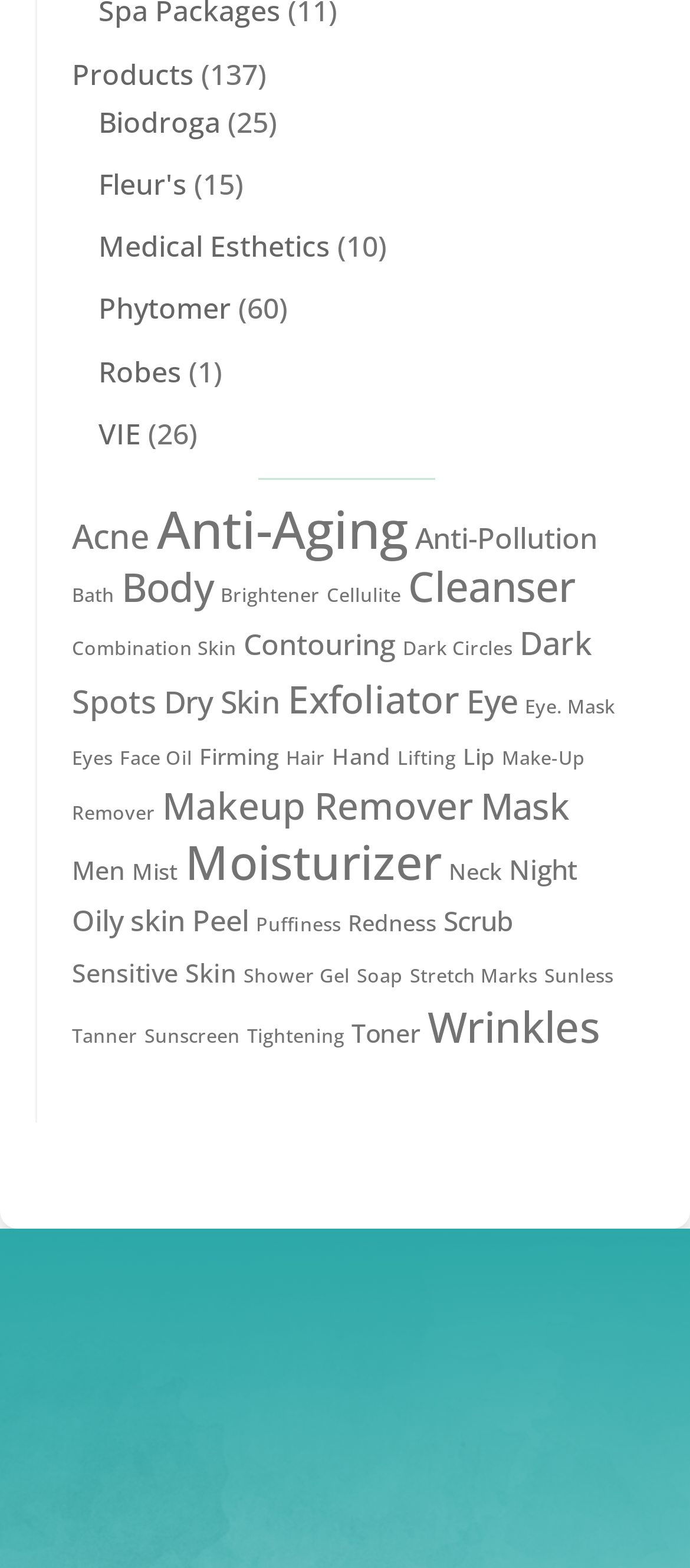Can you find the bounding box coordinates of the area I should click to execute the following instruction: "Explore Acne products"?

[0.104, 0.327, 0.217, 0.357]